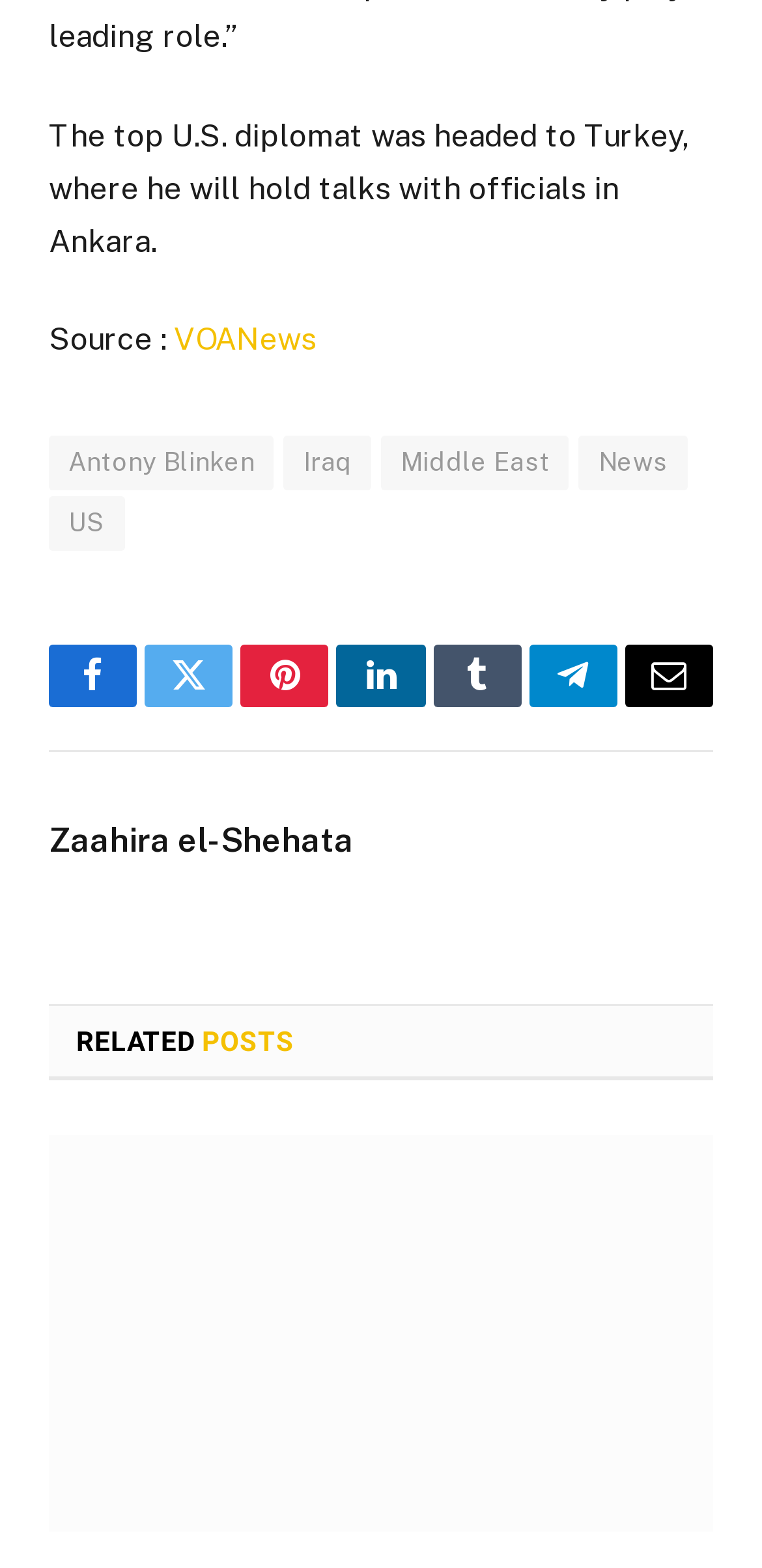Provide a one-word or one-phrase answer to the question:
How many related posts are mentioned on the webpage?

1